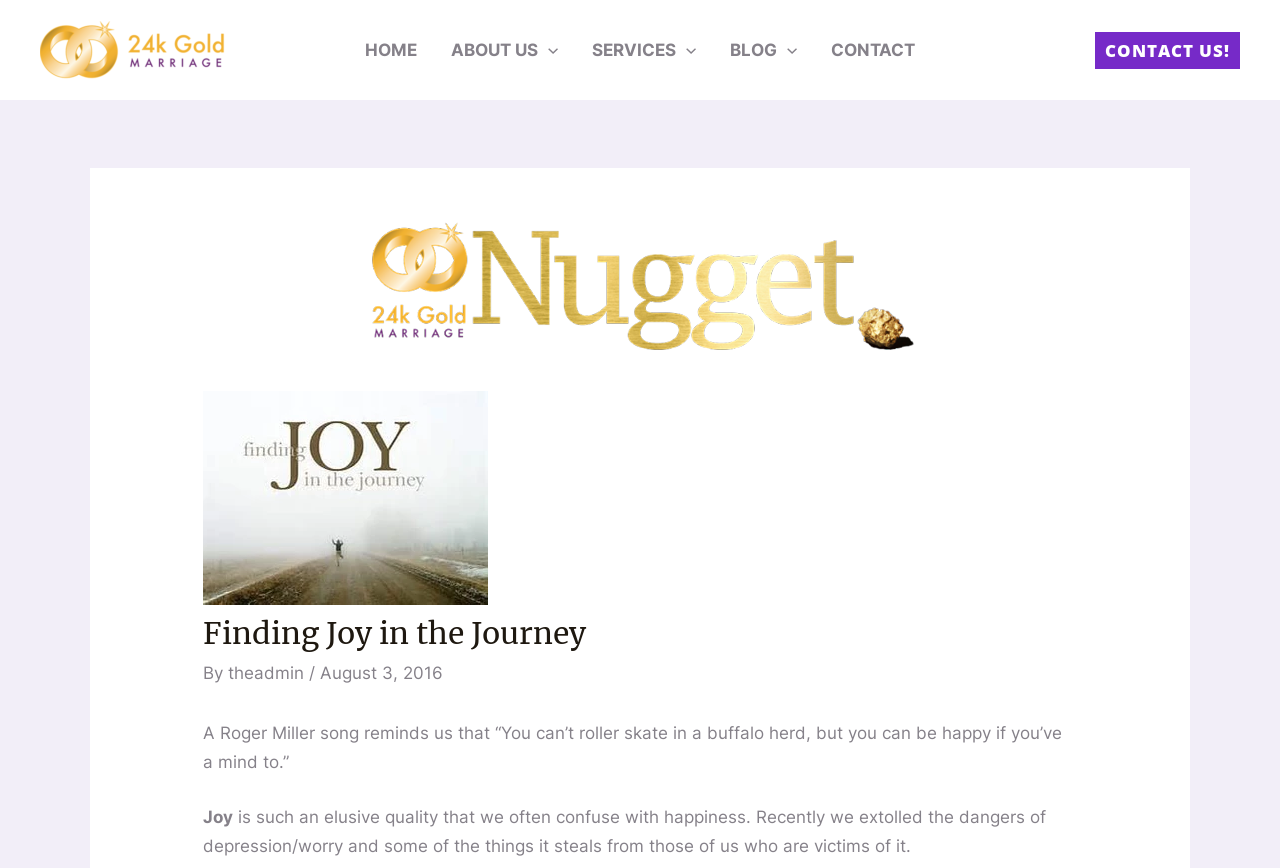Who is the author of the article? Based on the image, give a response in one word or a short phrase.

theadmin